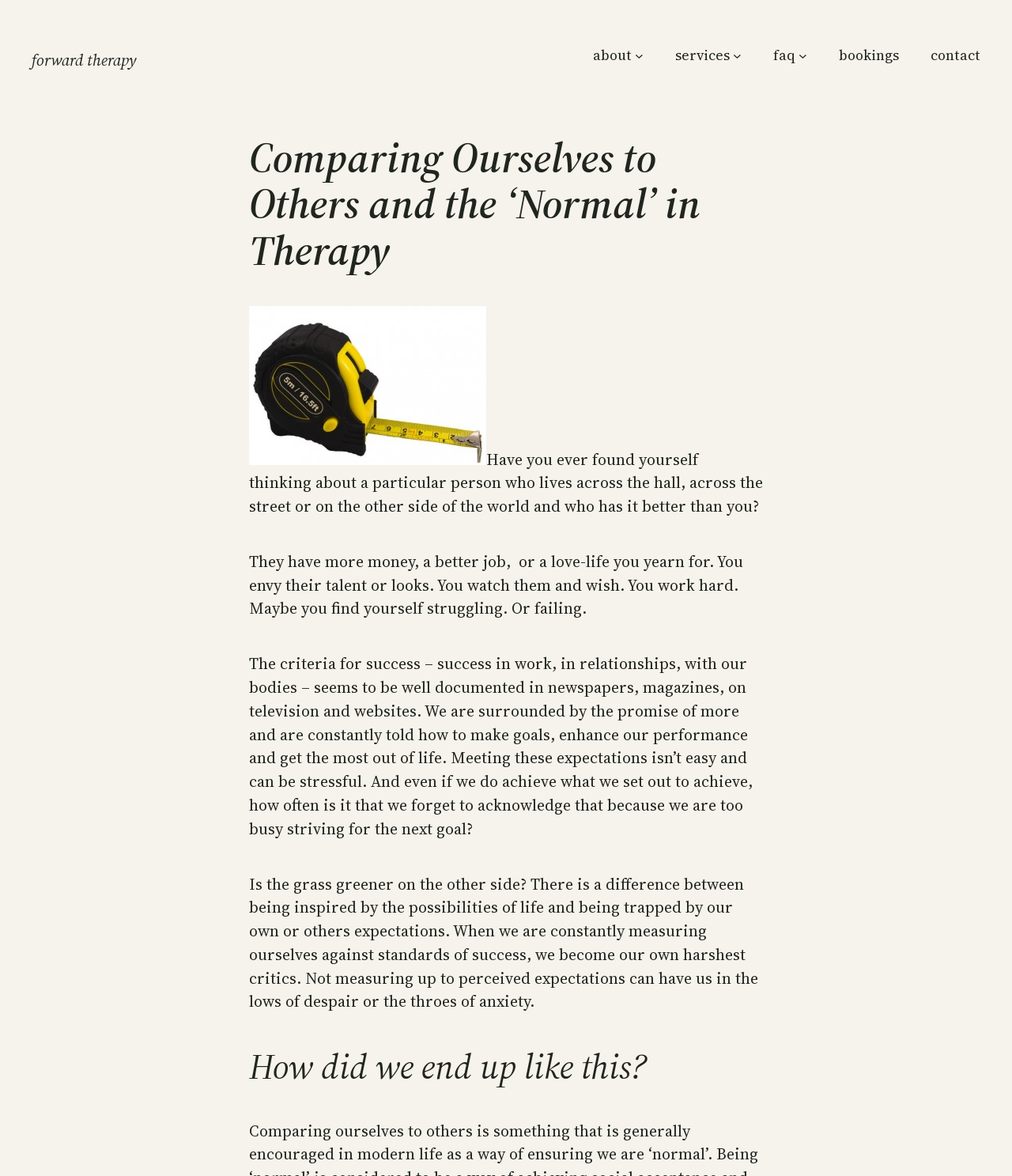Respond with a single word or phrase to the following question:
What is the tone of the article?

reflective